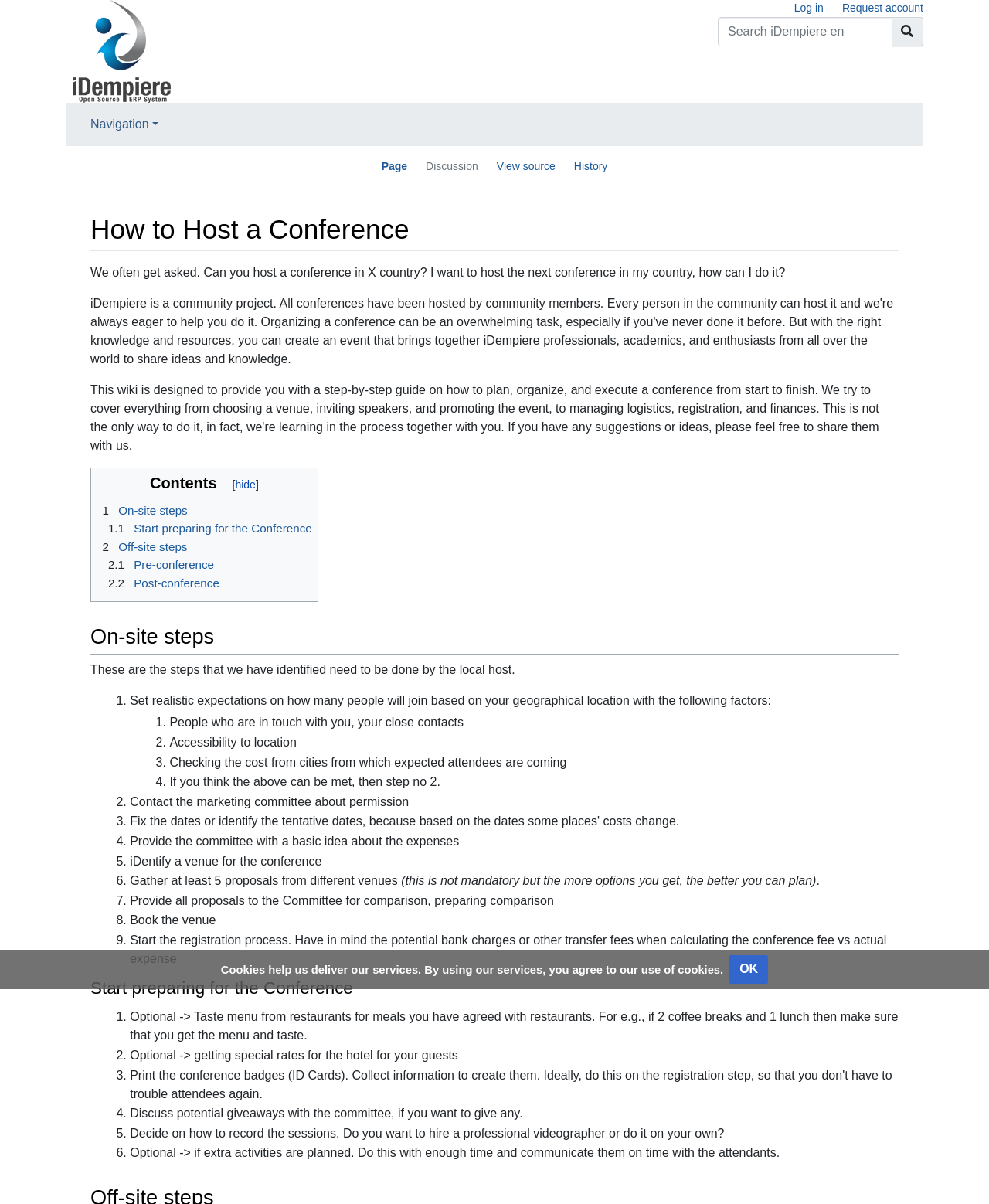Show me the bounding box coordinates of the clickable region to achieve the task as per the instruction: "View source".

[0.502, 0.133, 0.562, 0.143]